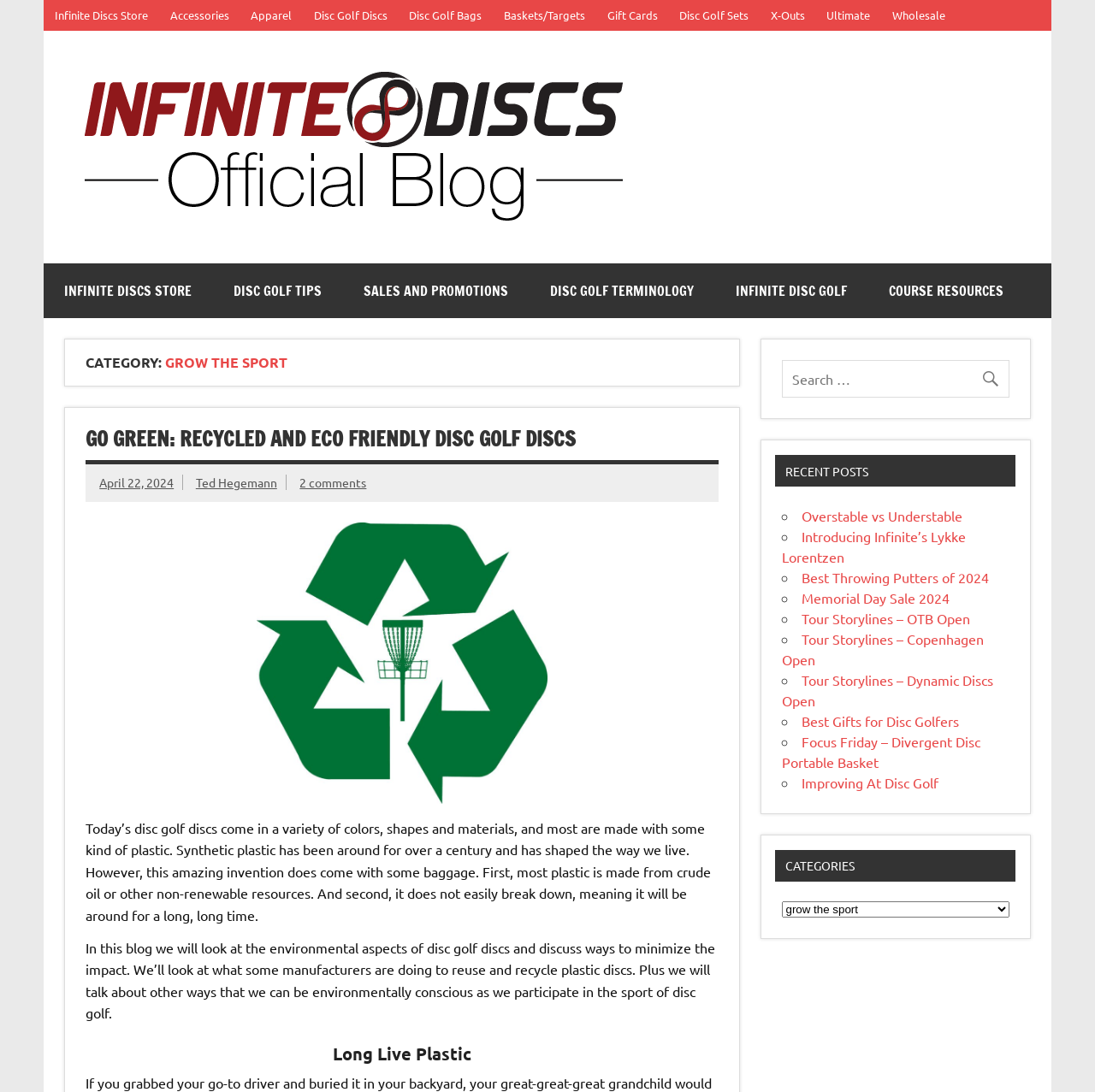Provide a short answer to the following question with just one word or phrase: What is the date of the blog post?

April 22, 2024